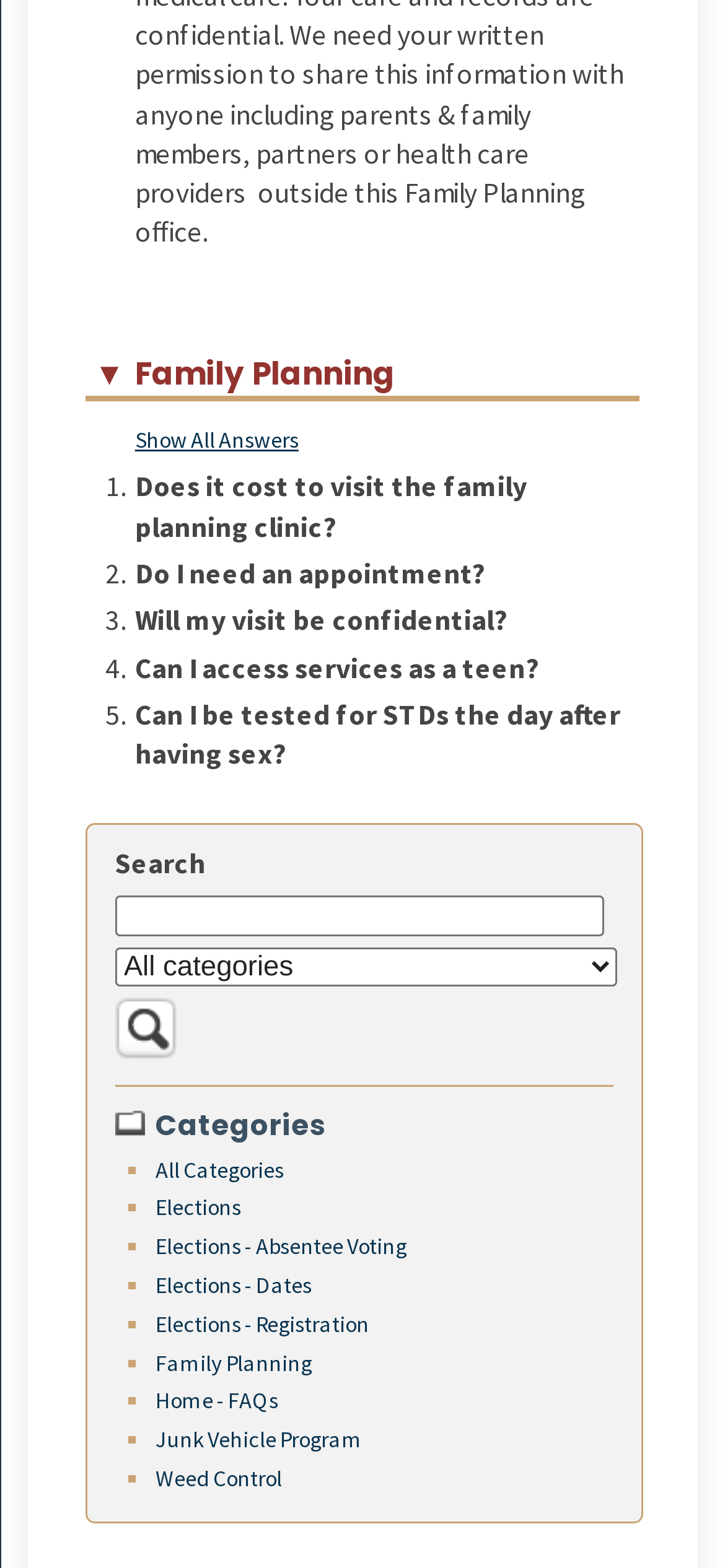Identify the bounding box coordinates of the element to click to follow this instruction: 'Click on 'Show All Answers''. Ensure the coordinates are four float values between 0 and 1, provided as [left, top, right, bottom].

[0.186, 0.272, 0.412, 0.29]